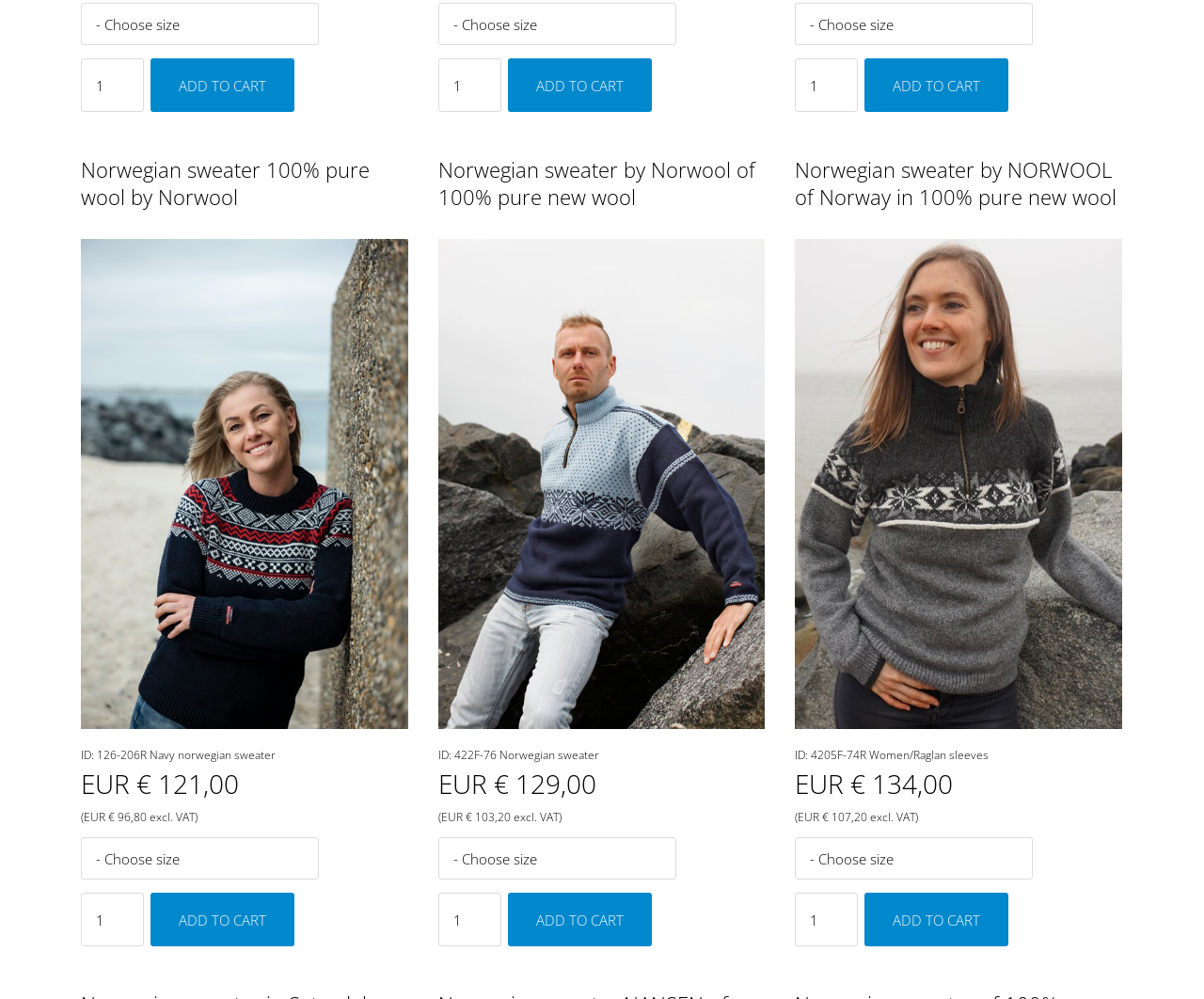Identify the bounding box coordinates of the clickable section necessary to follow the following instruction: "View the archives for 2024". The coordinates should be presented as four float numbers from 0 to 1, i.e., [left, top, right, bottom].

None